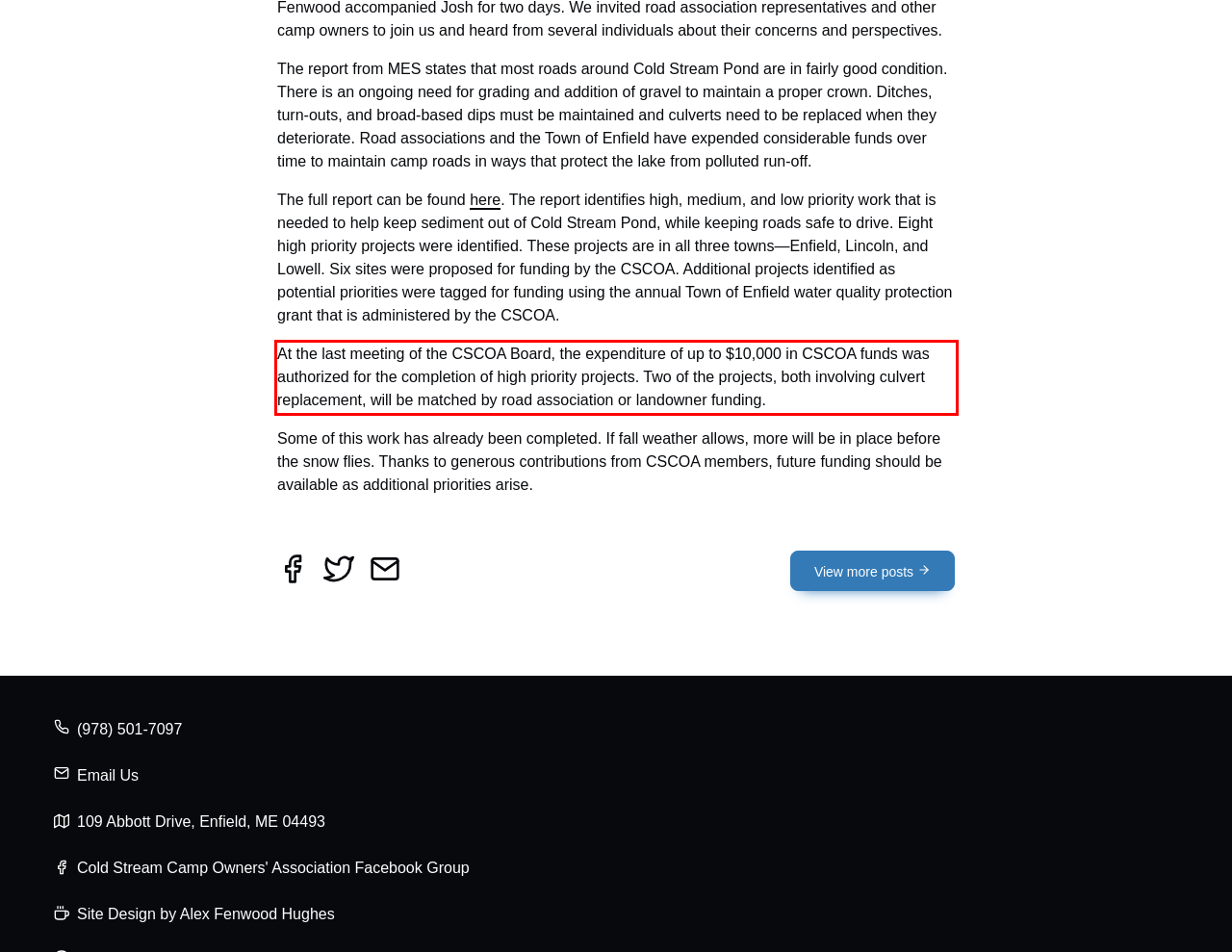Extract and provide the text found inside the red rectangle in the screenshot of the webpage.

At the last meeting of the CSCOA Board, the expenditure of up to $10,000 in CSCOA funds was authorized for the completion of high priority projects. Two of the projects, both involving culvert replacement, will be matched by road association or landowner funding.